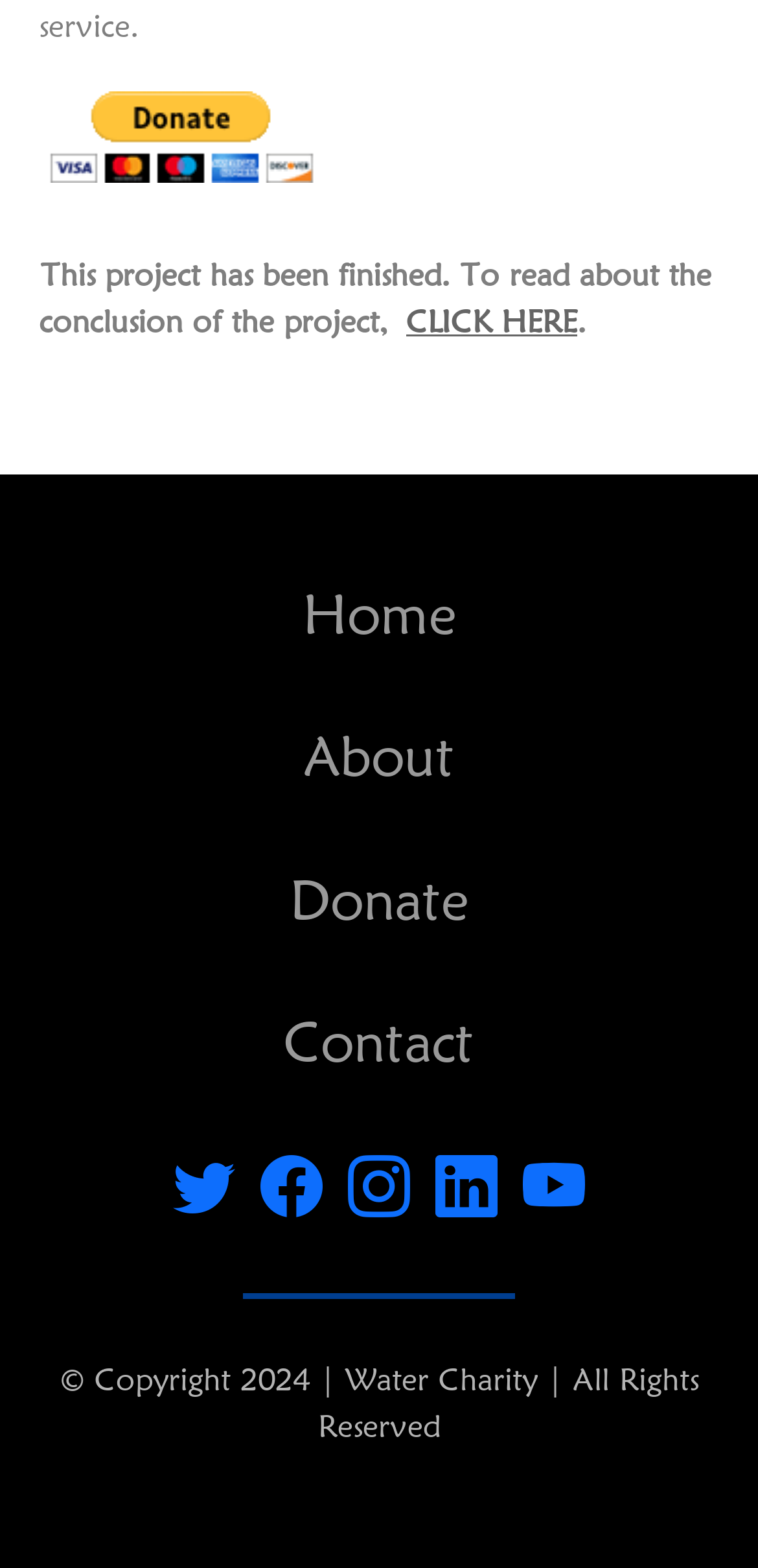Determine the bounding box coordinates for the HTML element described here: "About".

[0.051, 0.456, 0.949, 0.509]